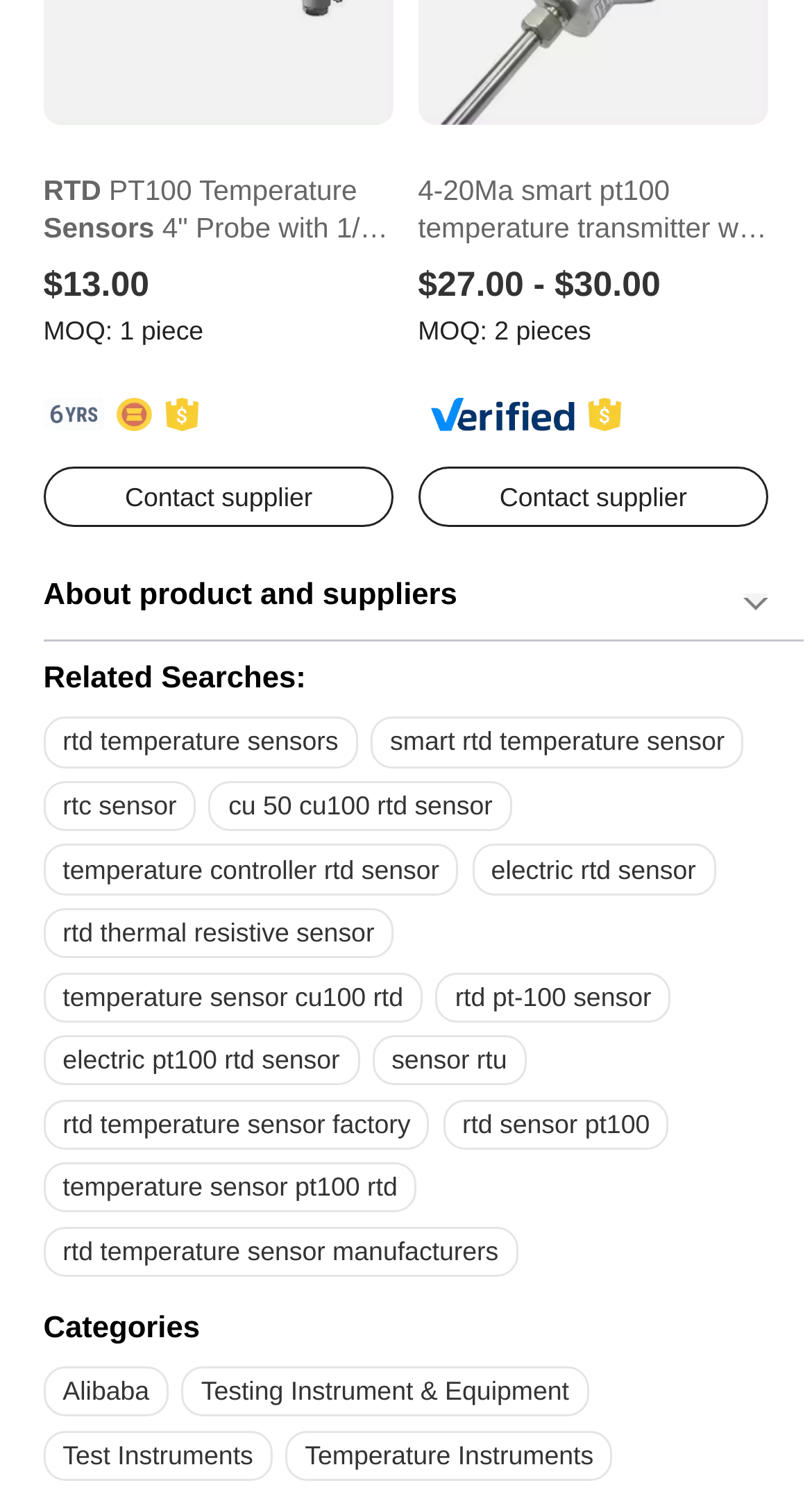Predict the bounding box of the UI element that fits this description: "amazon.com".

None